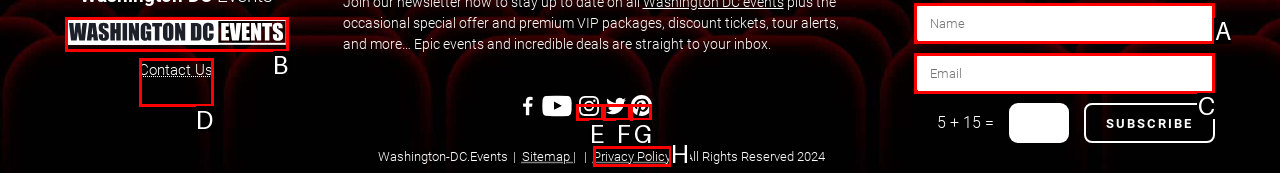Among the marked elements in the screenshot, which letter corresponds to the UI element needed for the task: Click on Washington DC Events?

B